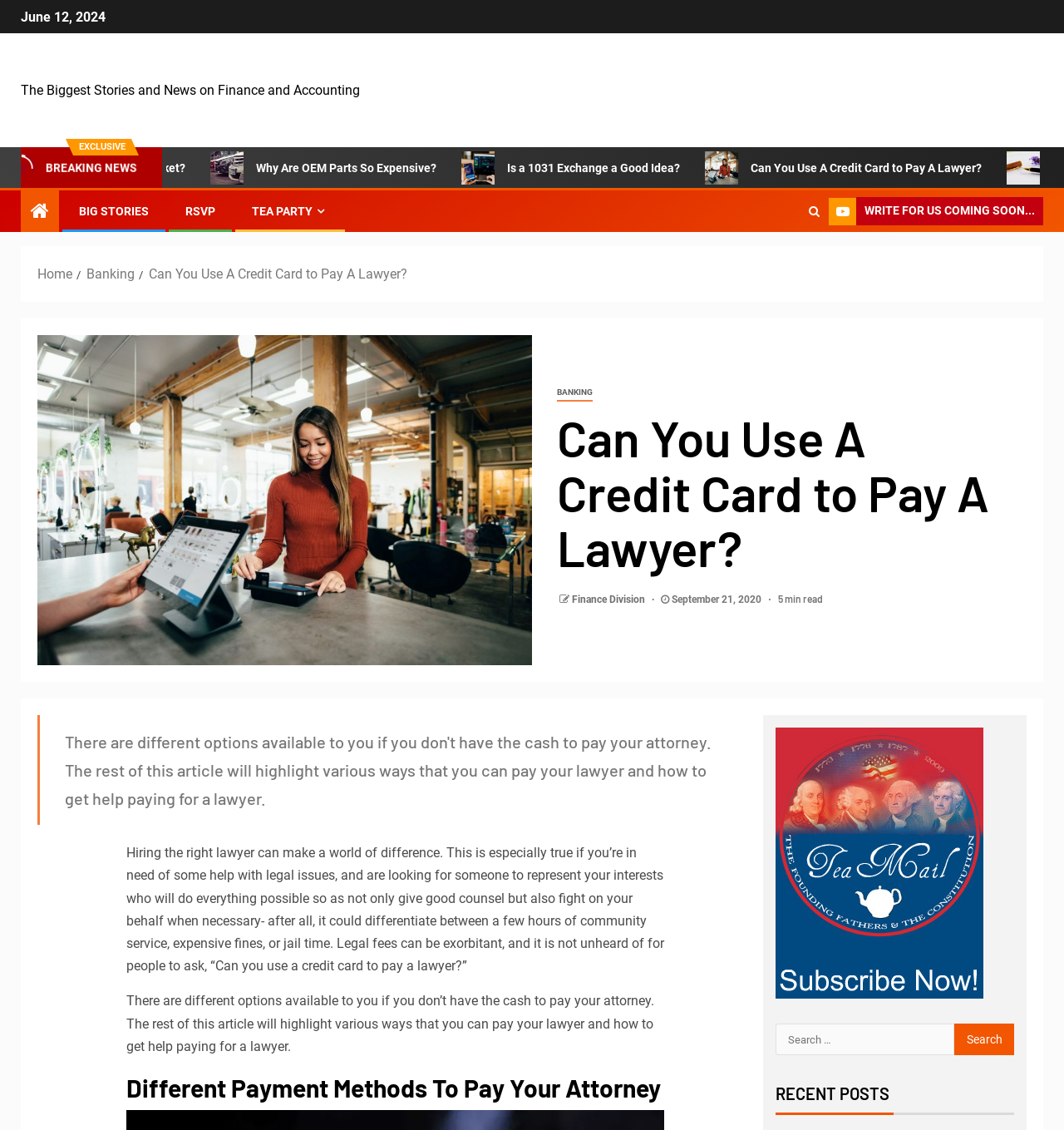Please answer the following question using a single word or phrase: 
What is the date of the article?

September 21, 2020